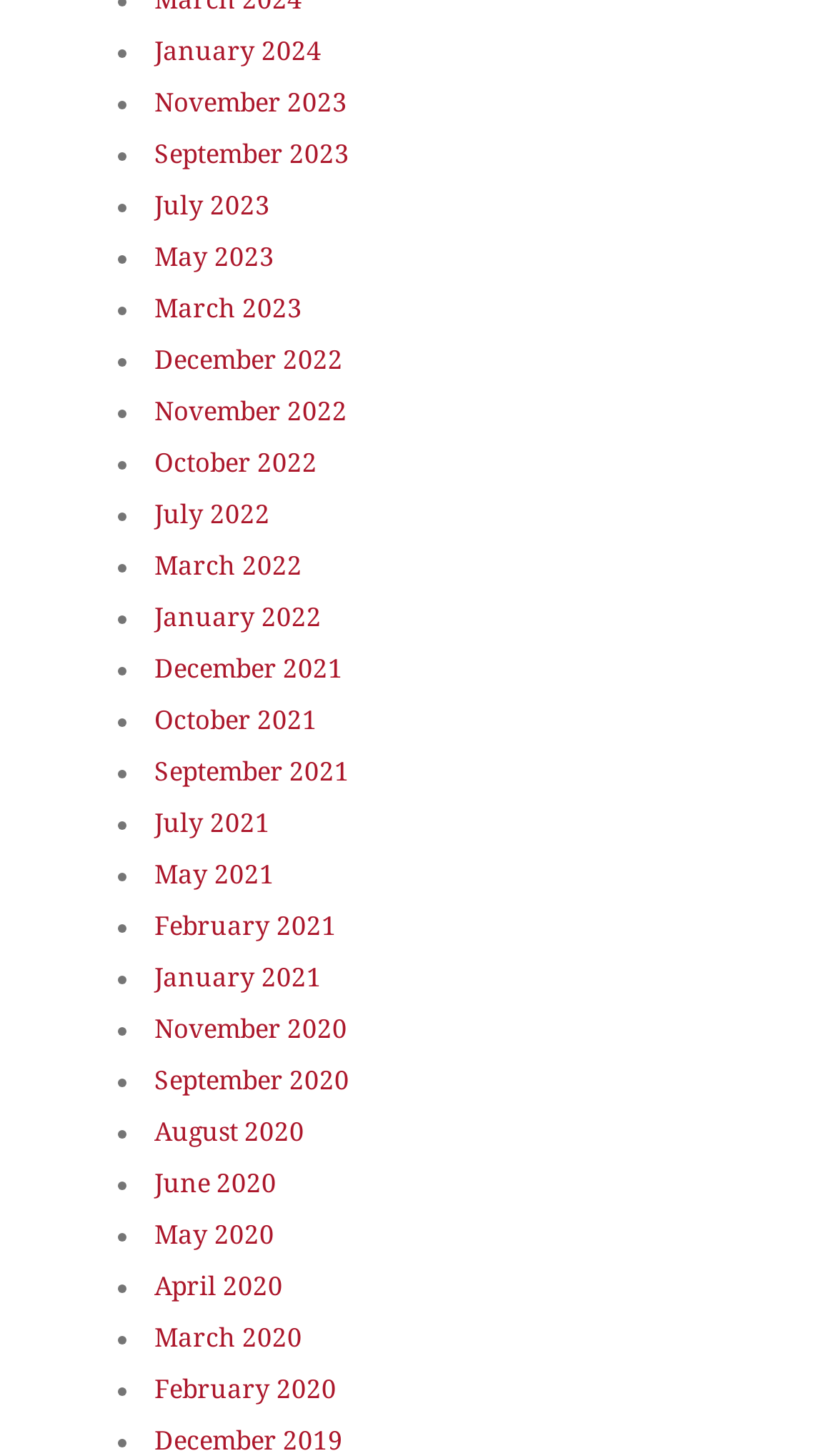Provide the bounding box coordinates of the UI element that matches the description: "October 2022".

[0.185, 0.307, 0.379, 0.328]